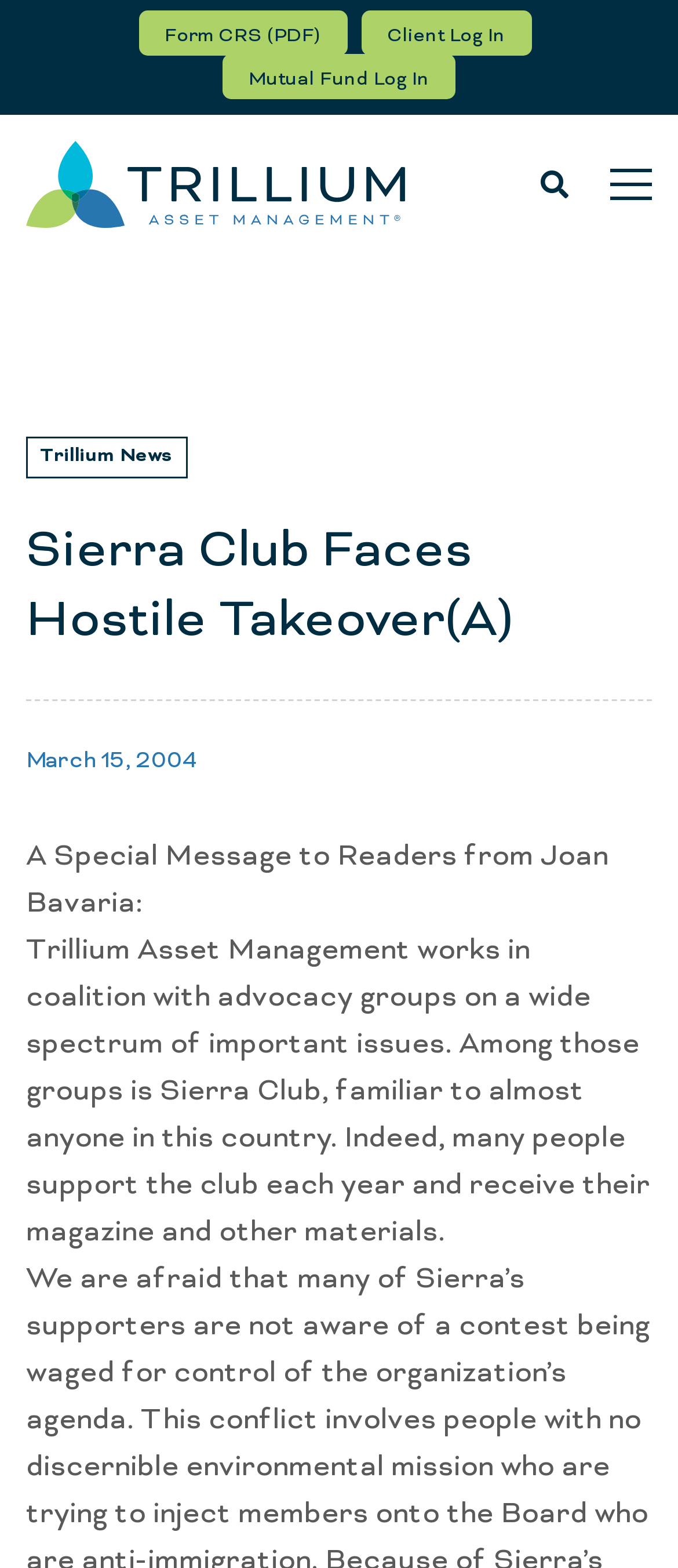What is the date mentioned in the webpage?
Give a detailed and exhaustive answer to the question.

I found the date 'March 15, 2004' in the StaticText element with bounding box coordinates [0.038, 0.477, 0.292, 0.495].